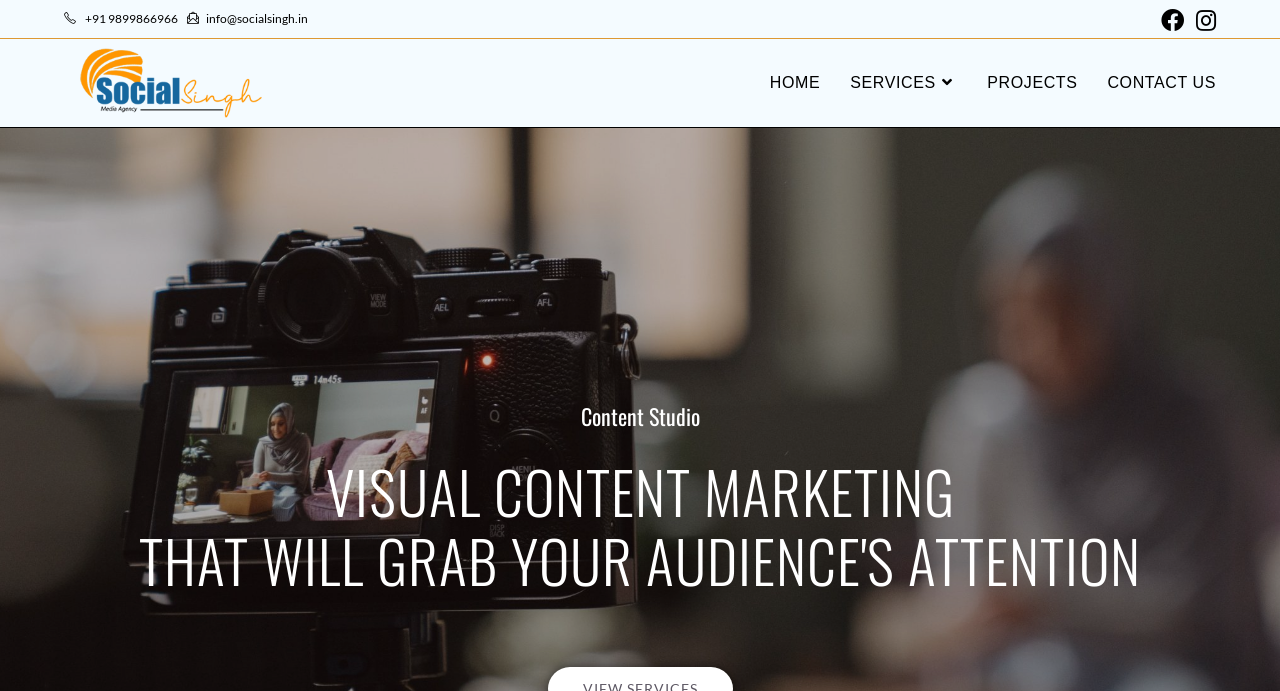Bounding box coordinates should be in the format (top-left x, top-left y, bottom-right x, bottom-right y) and all values should be floating point numbers between 0 and 1. Determine the bounding box coordinate for the UI element described as: alt="Product Photography"

[0.05, 0.103, 0.212, 0.129]